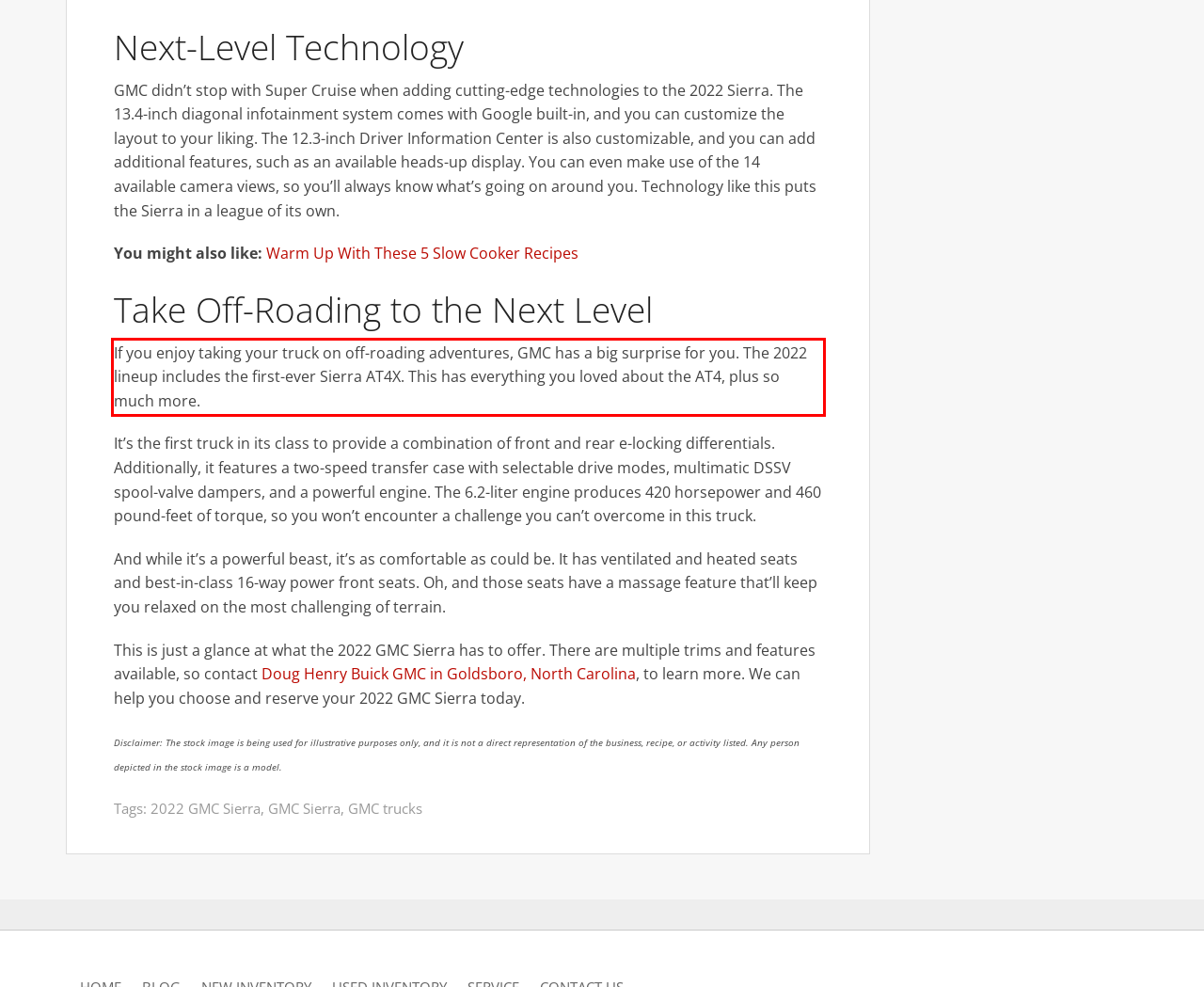Please perform OCR on the text content within the red bounding box that is highlighted in the provided webpage screenshot.

If you enjoy taking your truck on off-roading adventures, GMC has a big surprise for you. The 2022 lineup includes the first-ever Sierra AT4X. This has everything you loved about the AT4, plus so much more.